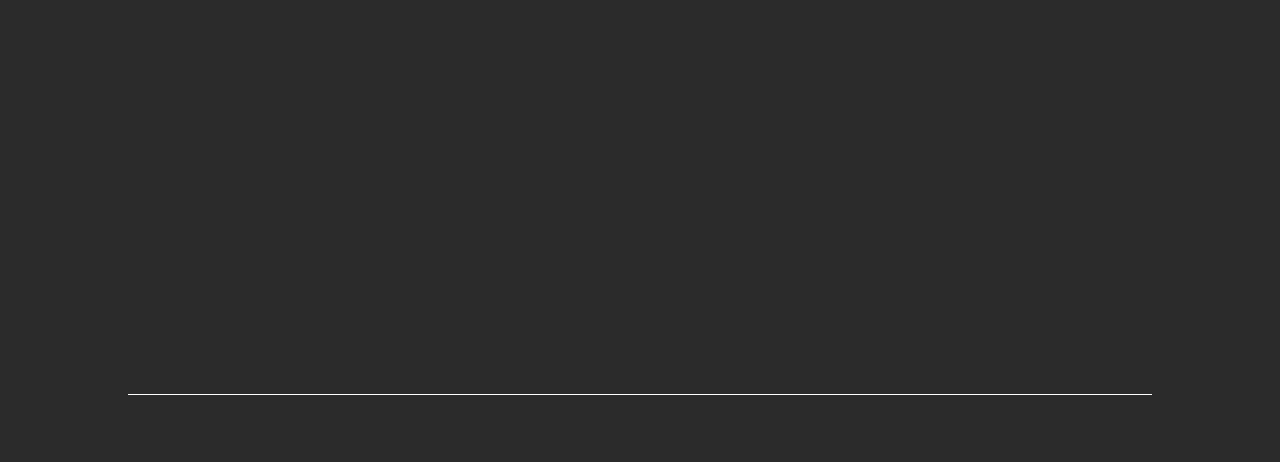Answer in one word or a short phrase: 
What is the company name?

The McDonnel Group, LLC